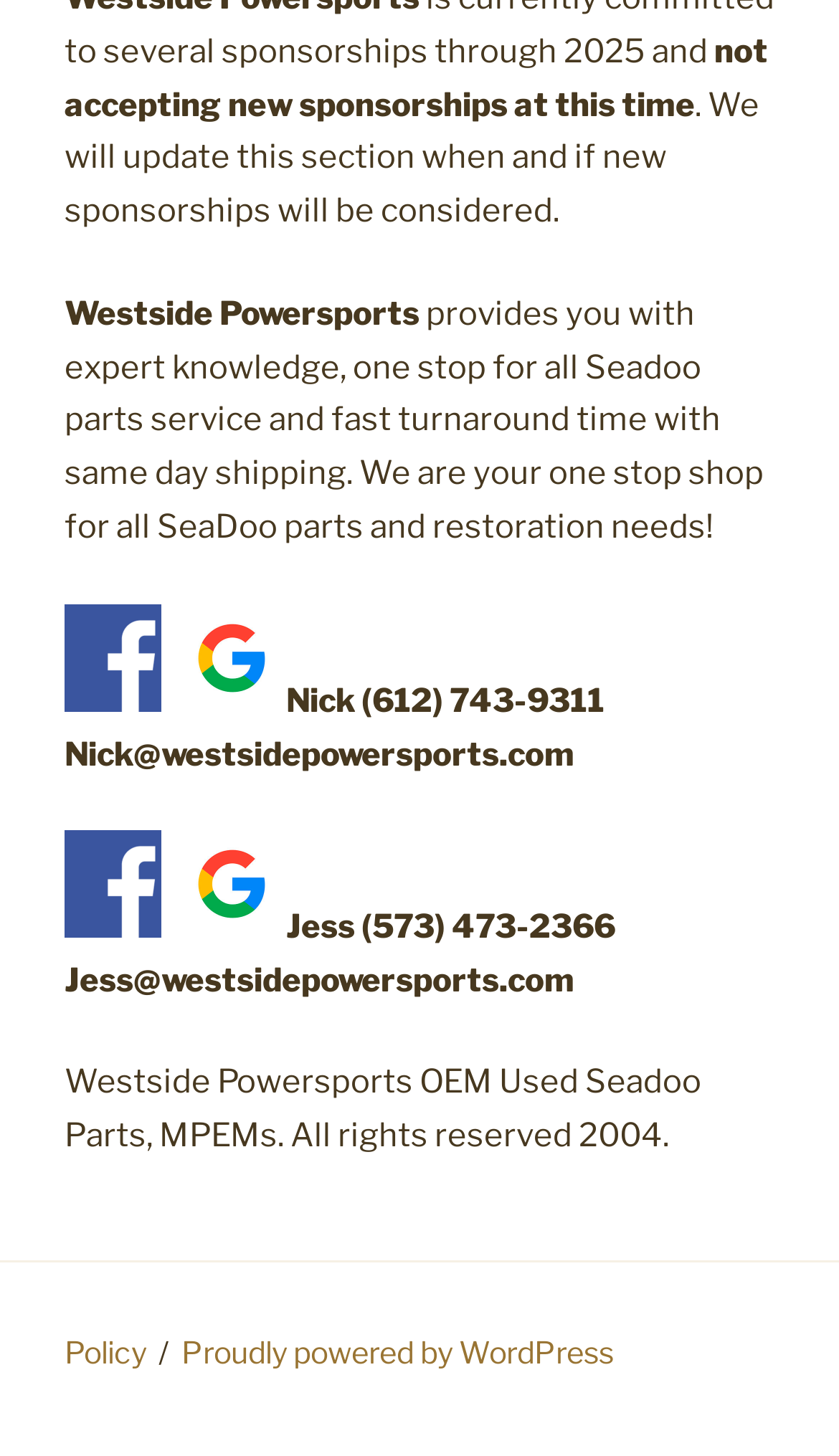Use a single word or phrase to answer the question: 
What type of parts does the company provide?

Seadoo parts